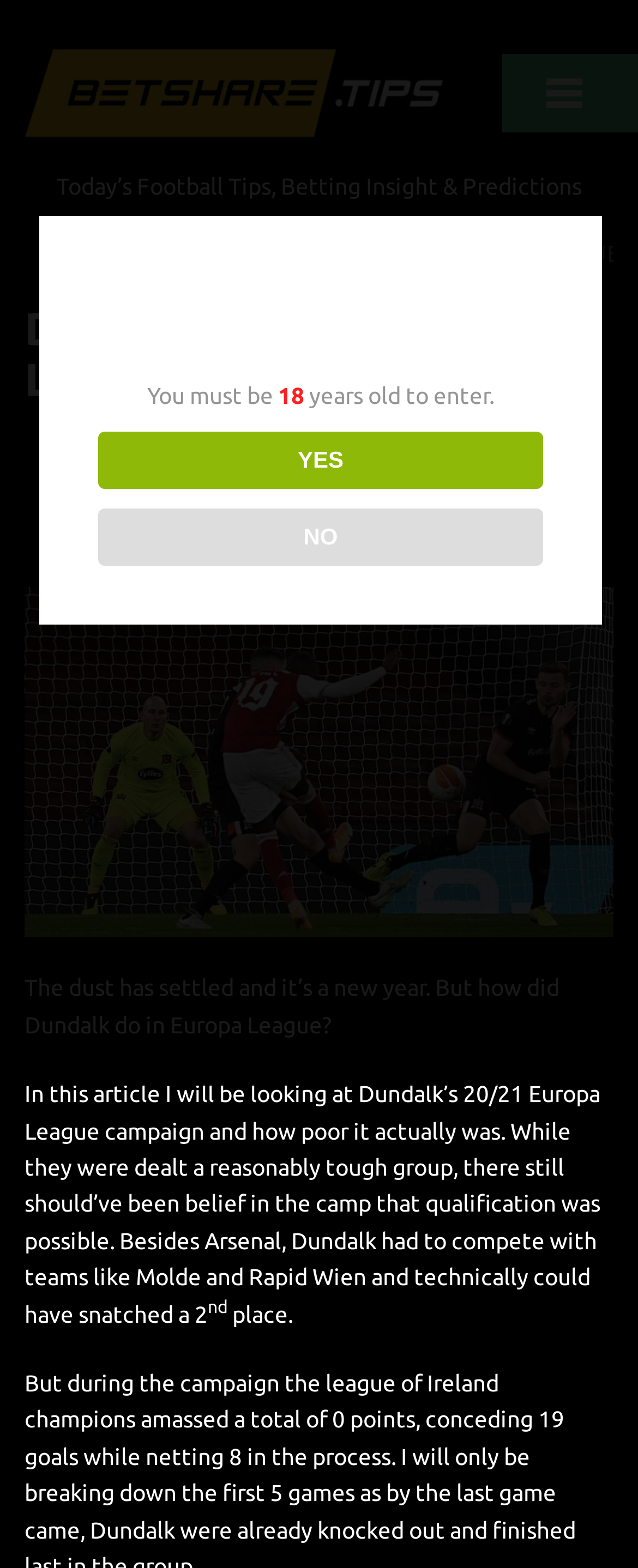Please provide a short answer using a single word or phrase for the question:
What is the topic of the article?

Dundalk's Europa League campaign